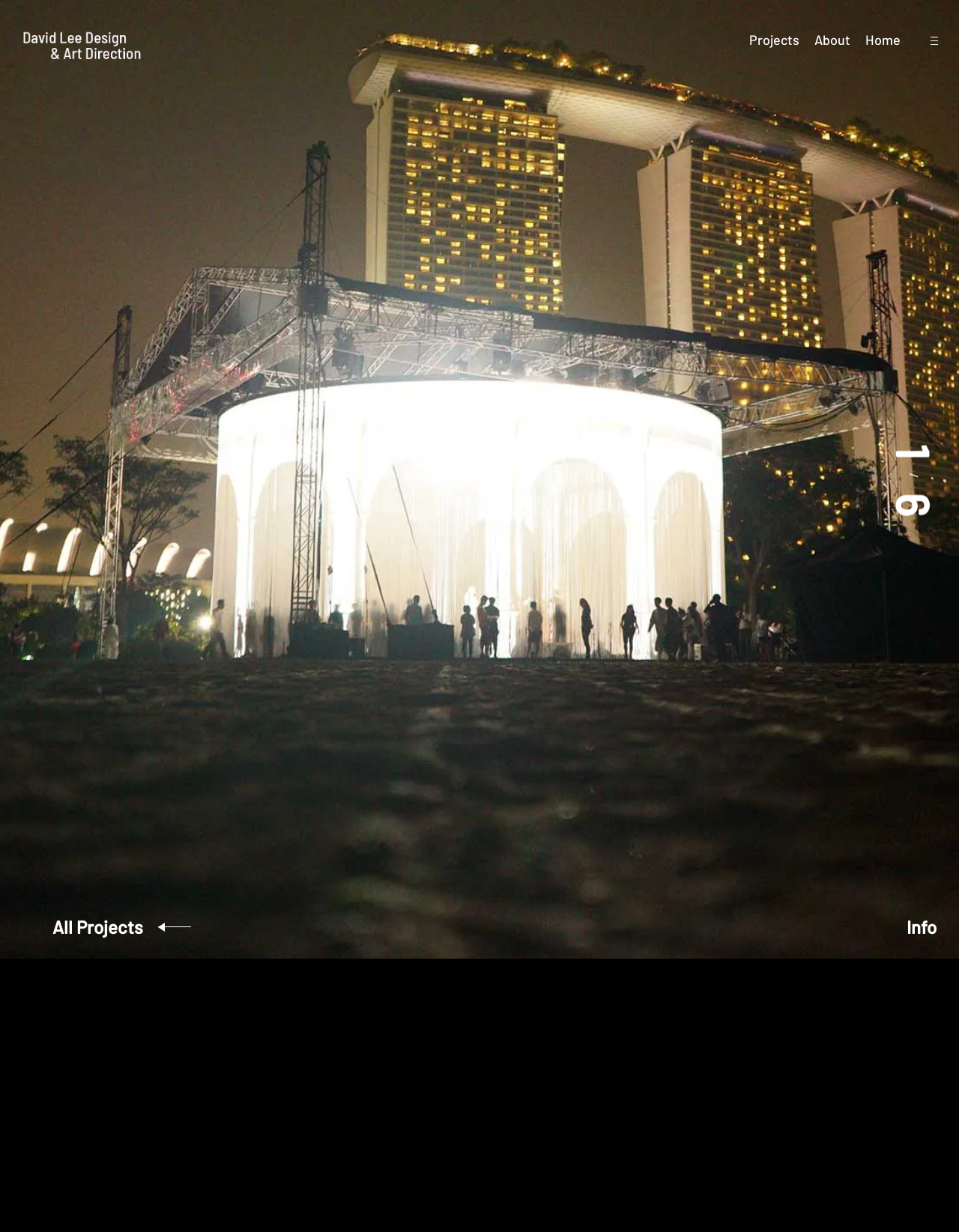Find the bounding box coordinates for the element that must be clicked to complete the instruction: "view all projects". The coordinates should be four float numbers between 0 and 1, indicated as [left, top, right, bottom].

[0.055, 0.745, 0.199, 0.76]